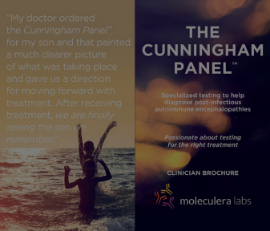Give an in-depth summary of the scene depicted in the image.

The image showcases the "Cunningham Panel™" clinician brochure by Moleculera Labs. On the left side, a heartwarming quote captures a parent's experience: "My doctor ordered the Cunningham Panel for my son and that painted a much clearer picture of what was taking place and gave us a direction for moving forward with treatment. After receiving treatment, we are finally seeing the son I remember..." This expresses the emotional impact and clarity the Cunningham Panel brings to diagnosing post-infectious autoimmune encephalopathies.

The right side of the image features the title "THE CUNNINGHAM PANEL™" prominently displayed, indicating its purpose as specialized testing aimed at helping diagnose conditions related to autoimmune issues. Below the title, it emphasizes the panel's passion for delivering the right testing to enable effective treatment solutions. The visual presentation of the brochure is complemented by a soothing background, hinting at its connection to patient care and well-being.